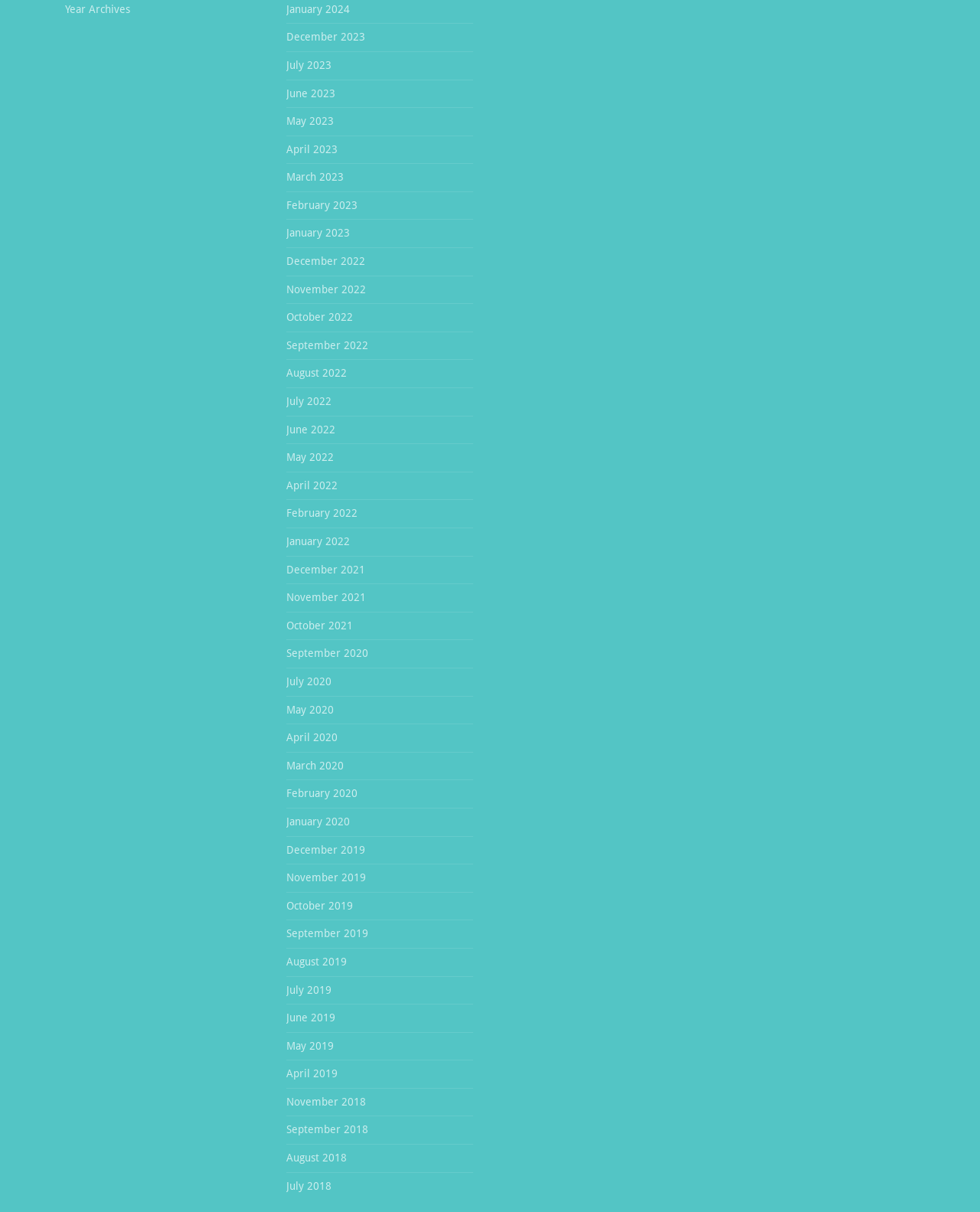From the image, can you give a detailed response to the question below:
What is the earliest year available in the archives?

By examining the list of links on the webpage, I found that the earliest year available in the archives is 2018, which is mentioned in the link 'November 2018'.